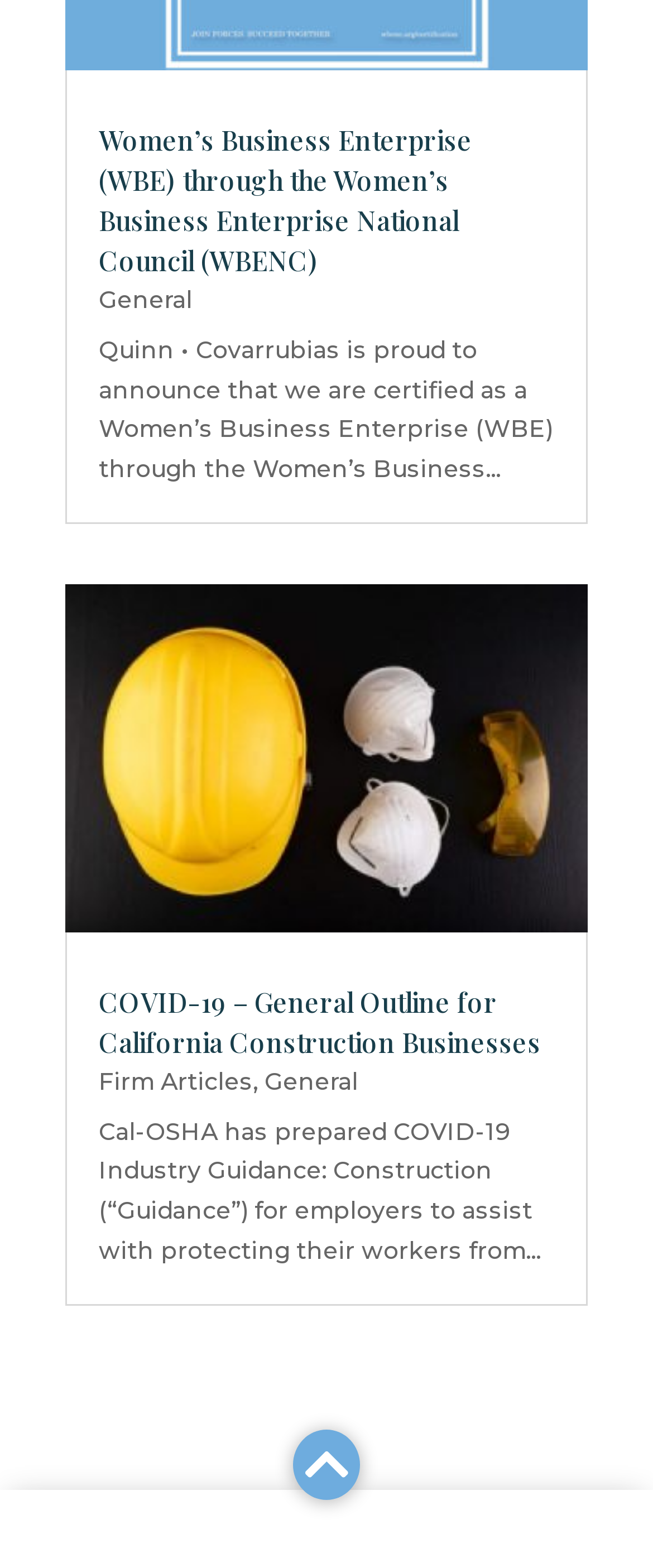Provide a short, one-word or phrase answer to the question below:
What is the topic of the COVID-19 guidance?

Construction